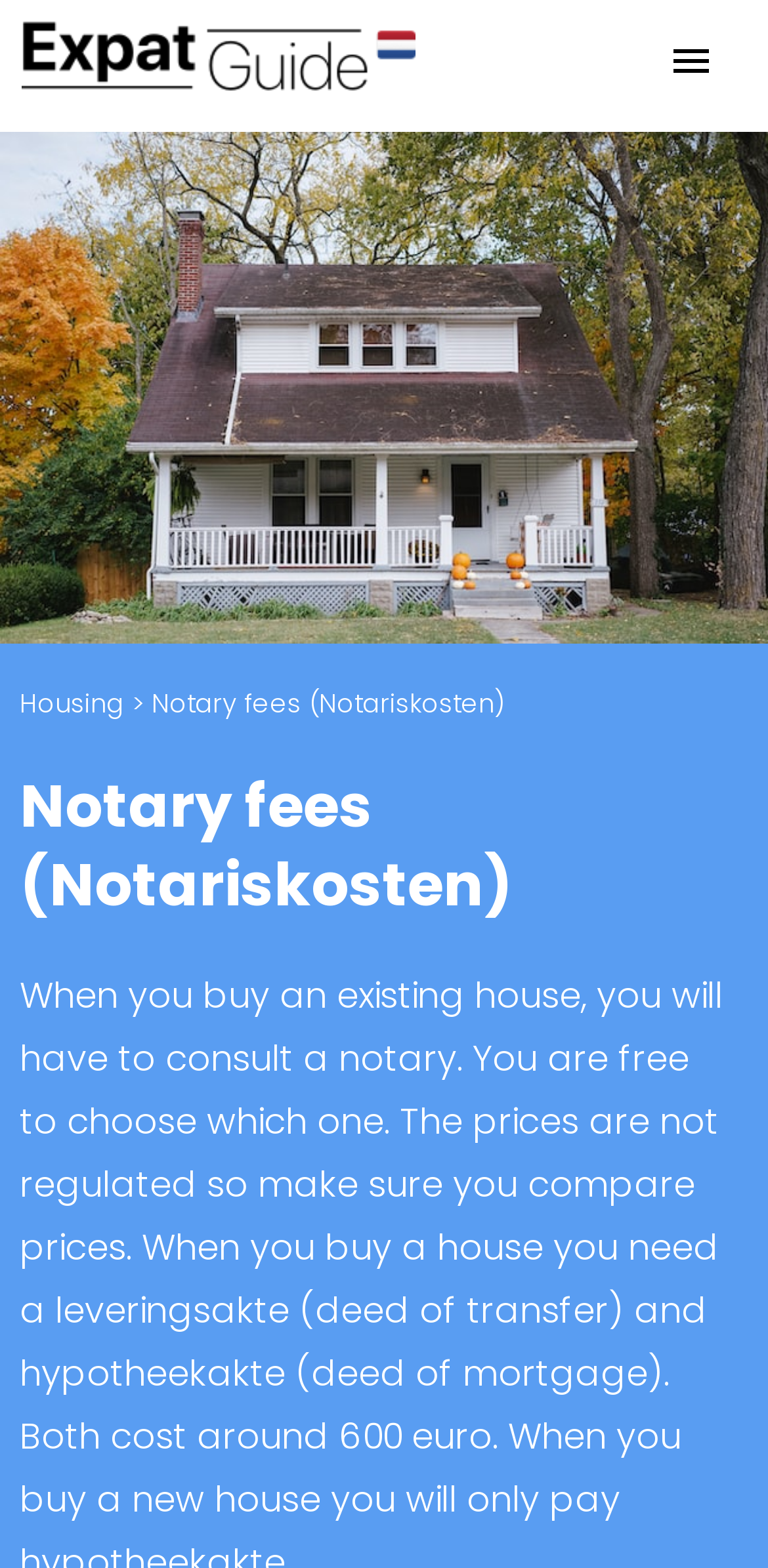Respond to the following question with a brief word or phrase:
What are the two documents required when buying a house?

Leveringsakte and hypotheekakte